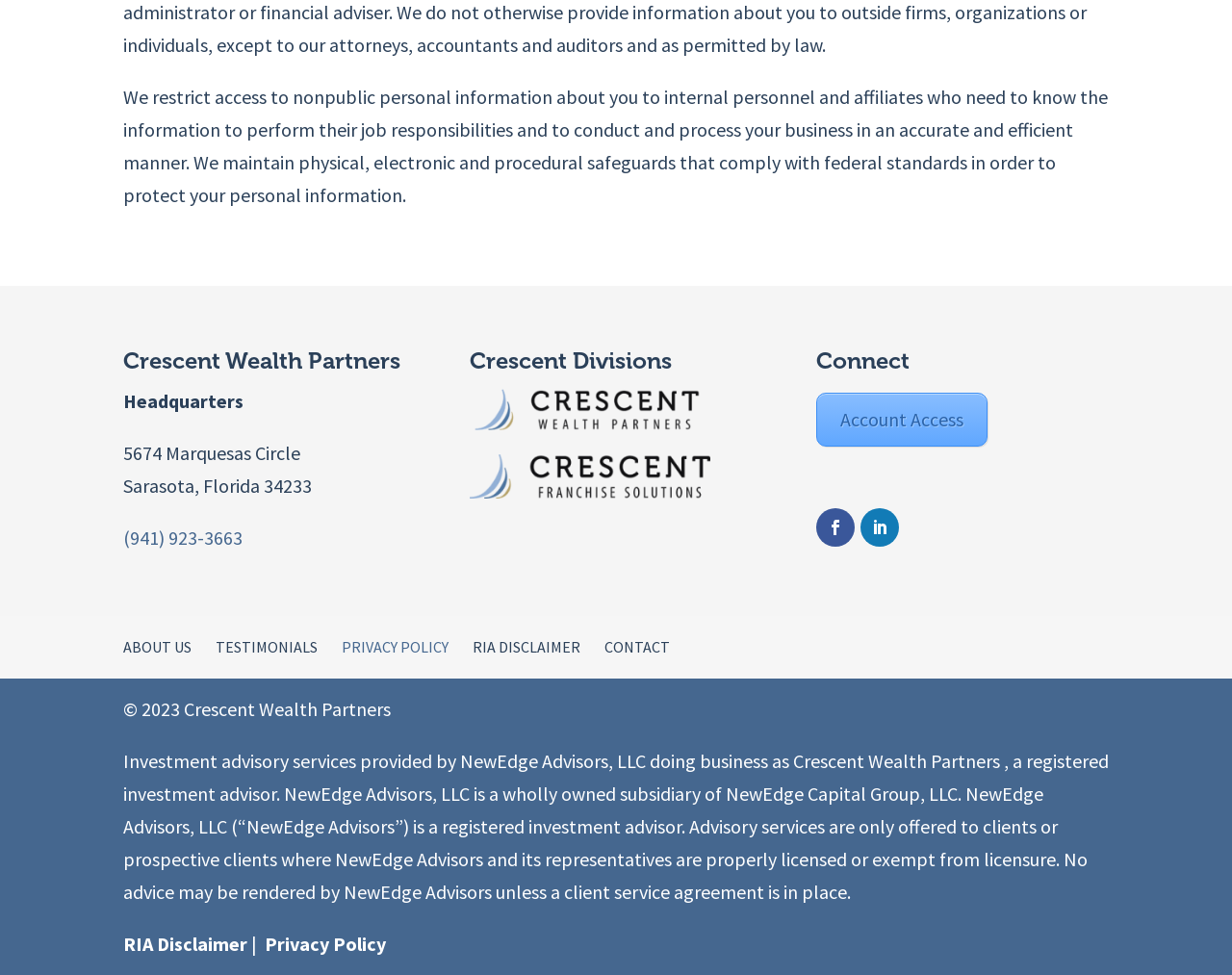Provide the bounding box coordinates for the UI element described in this sentence: "RIA Disclaimer". The coordinates should be four float values between 0 and 1, i.e., [left, top, right, bottom].

[0.384, 0.654, 0.471, 0.674]